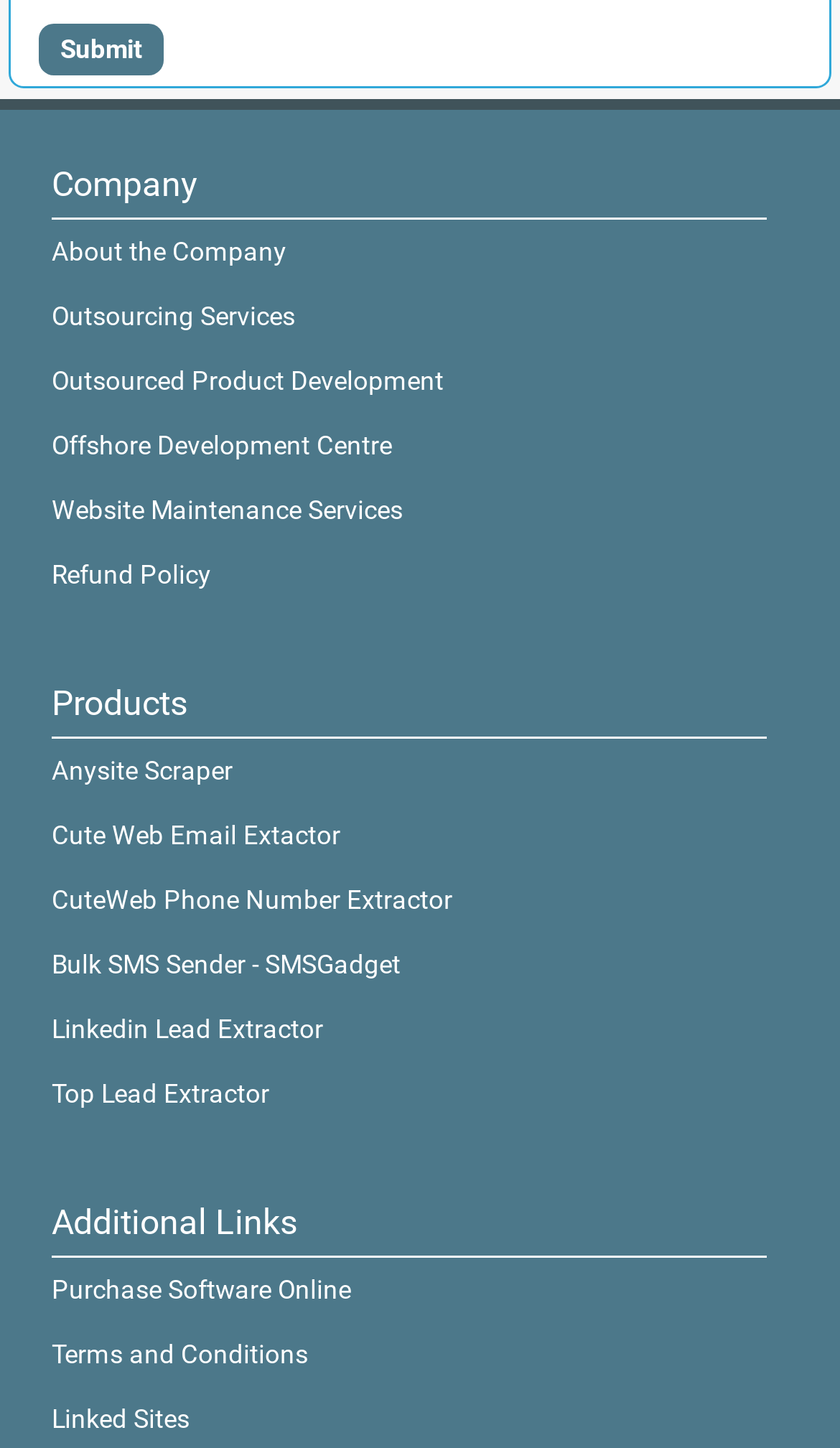Please determine the bounding box coordinates of the section I need to click to accomplish this instruction: "Explore outsourcing services".

[0.061, 0.208, 0.351, 0.229]